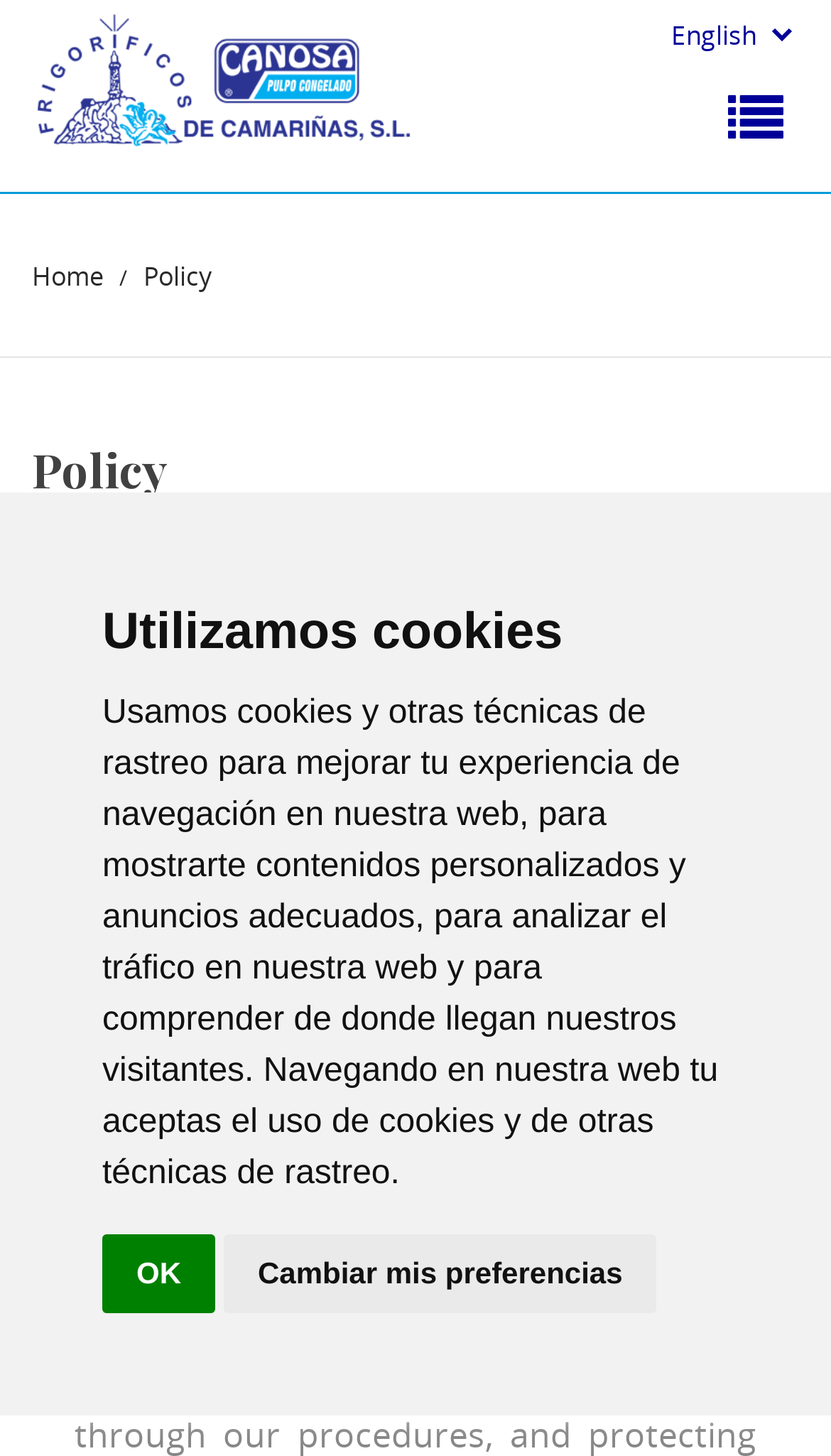Look at the image and answer the question in detail:
What is the purpose of cookies on this website?

According to the static text on the webpage, cookies are used to improve the user's browsing experience, show personalized content and ads, analyze website traffic, and understand where visitors come from.